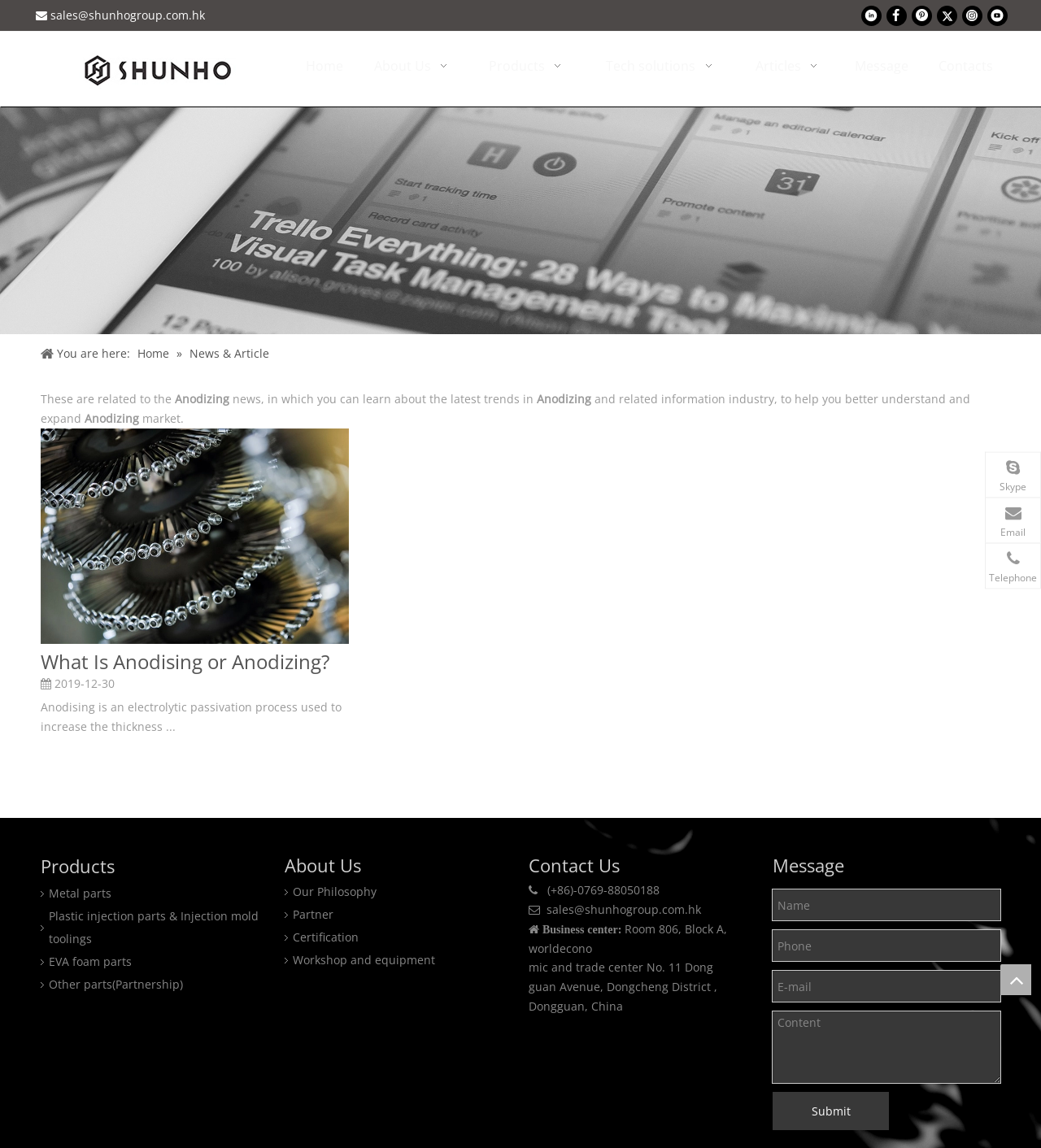What is the purpose of anodizing?
Please provide a single word or phrase as your answer based on the image.

To increase the thickness